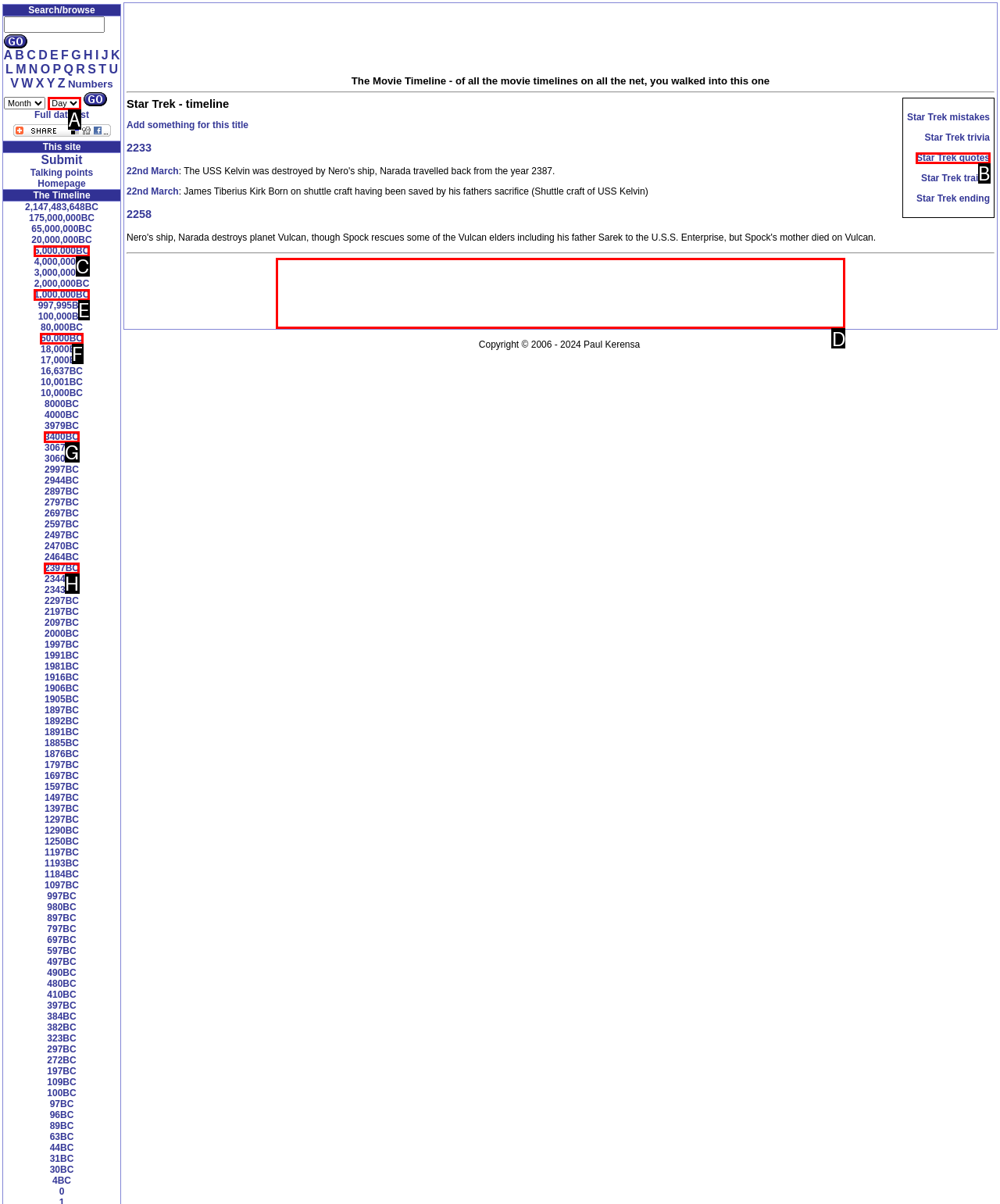Identify the option that best fits this description: aria-label="Advertisement" name="aswift_1" title="Advertisement"
Answer with the appropriate letter directly.

D